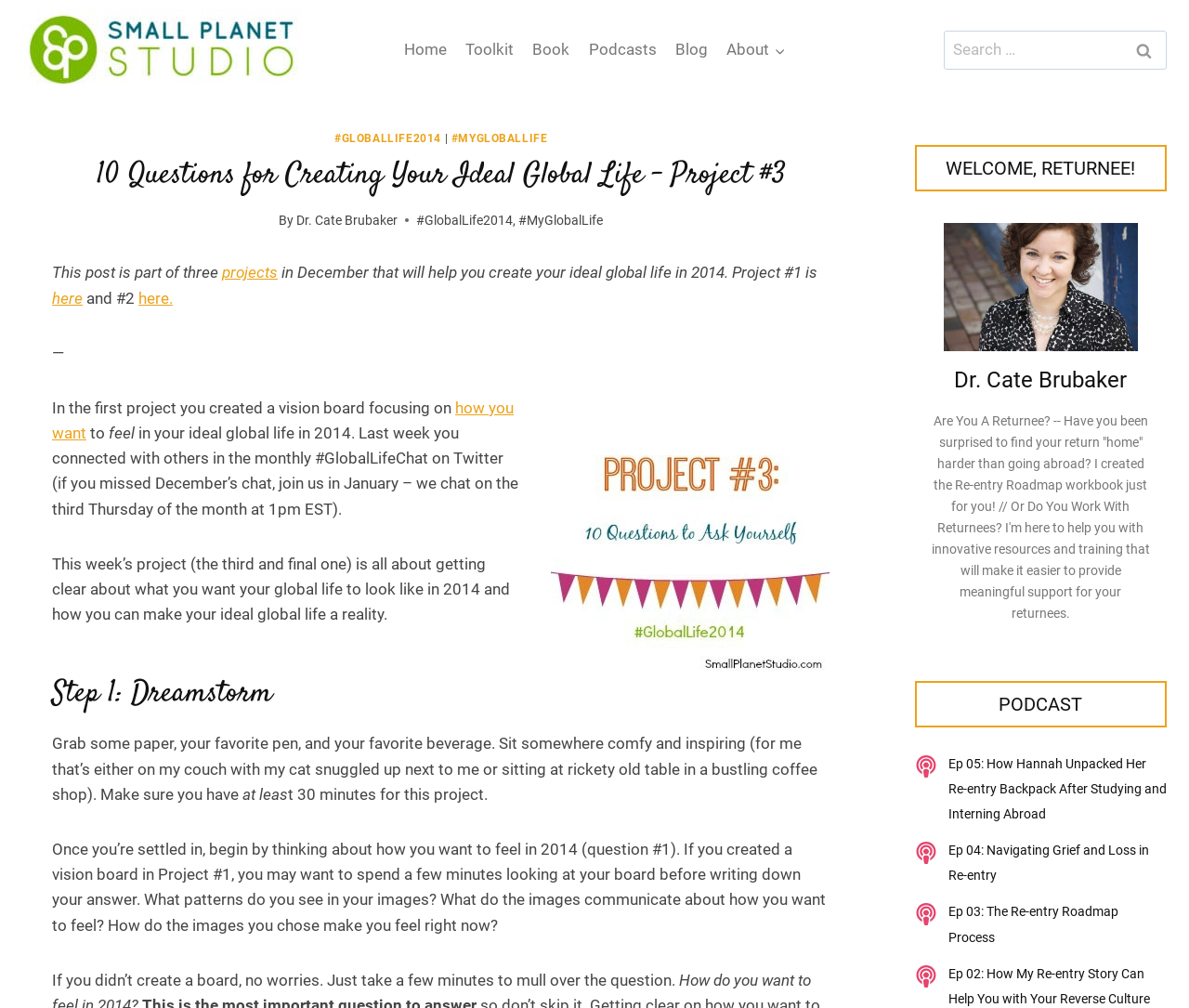Please give a one-word or short phrase response to the following question: 
What is the purpose of the Re-entry Roadmap workbook?

For returnees